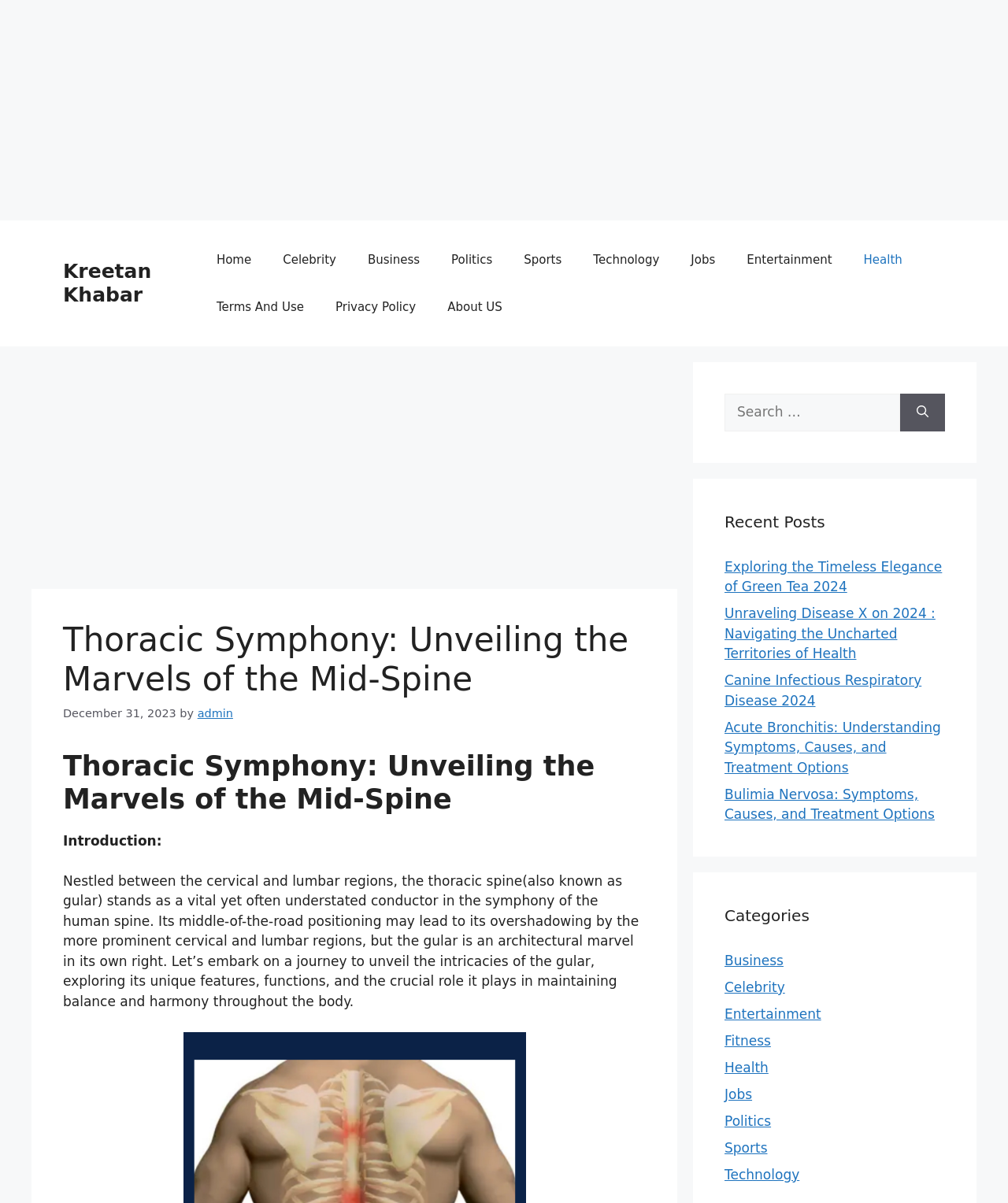What is the main heading of this webpage? Please extract and provide it.

Thoracic Symphony: Unveiling the Marvels of the Mid-Spine